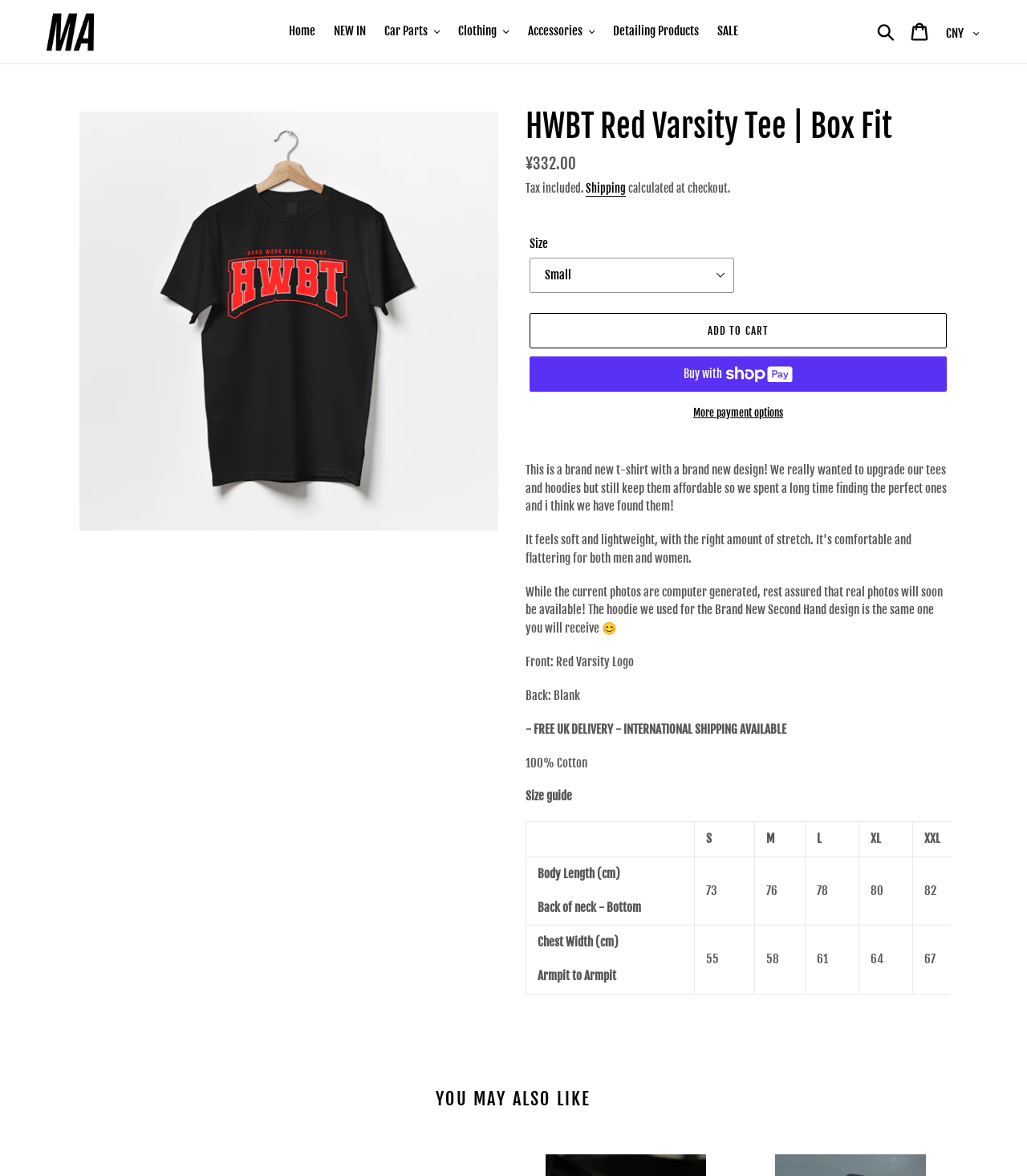Please reply with a single word or brief phrase to the question: 
What is the name of the product?

HWBT Red Varsity Tee